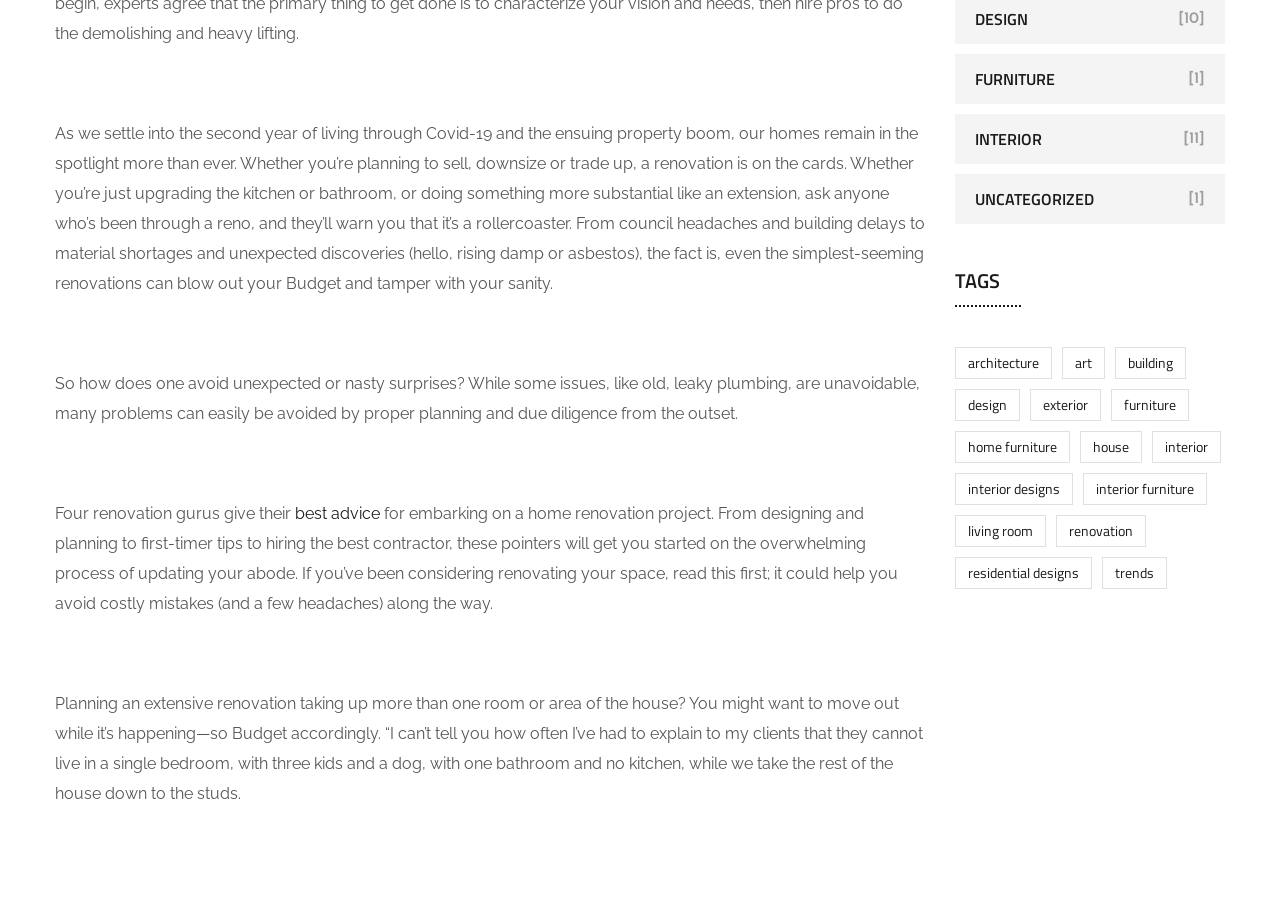What is the topic of the article?
By examining the image, provide a one-word or phrase answer.

Home renovation